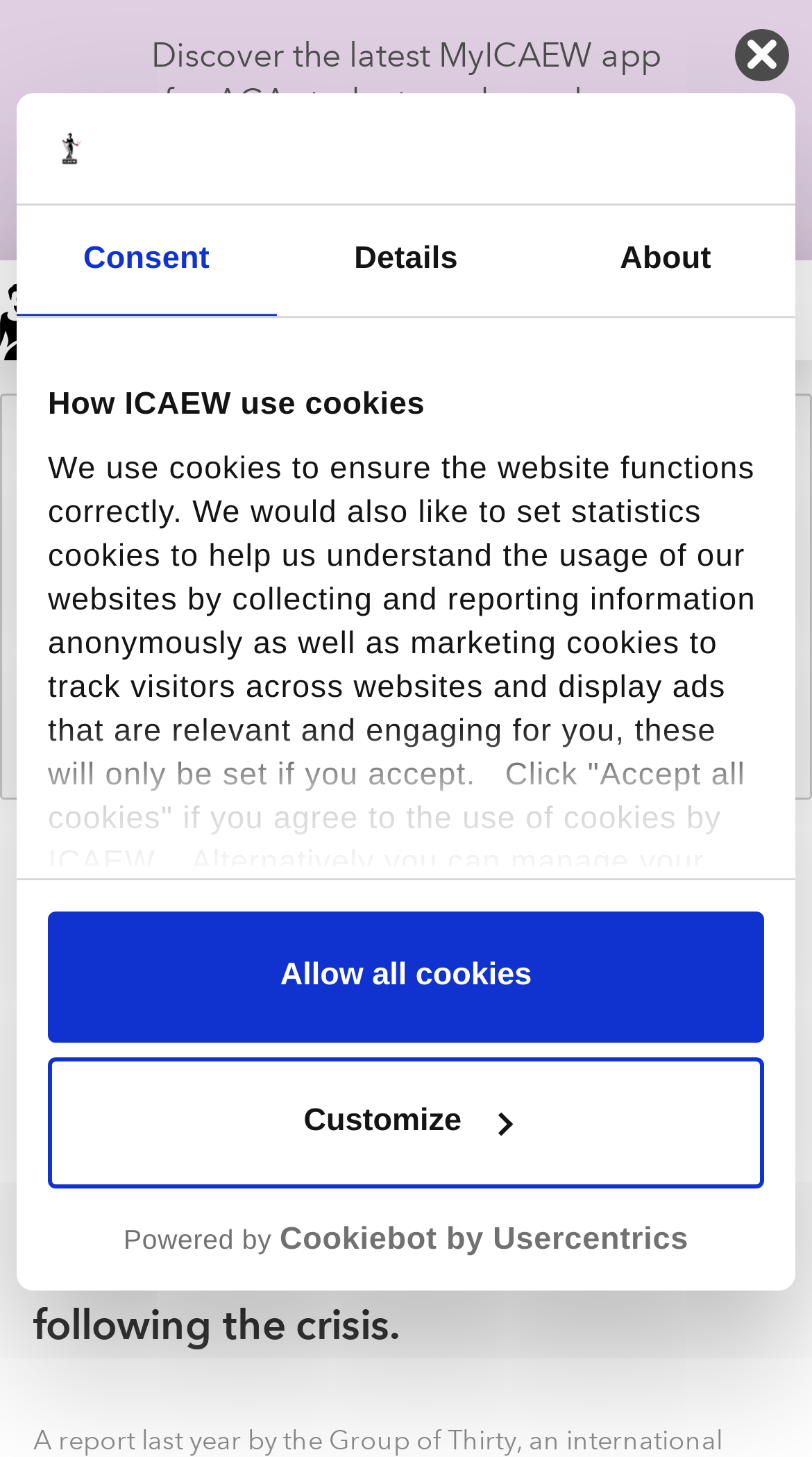Determine the bounding box coordinates for the area you should click to complete the following instruction: "Click the 'Customize' button".

[0.059, 0.726, 0.941, 0.815]